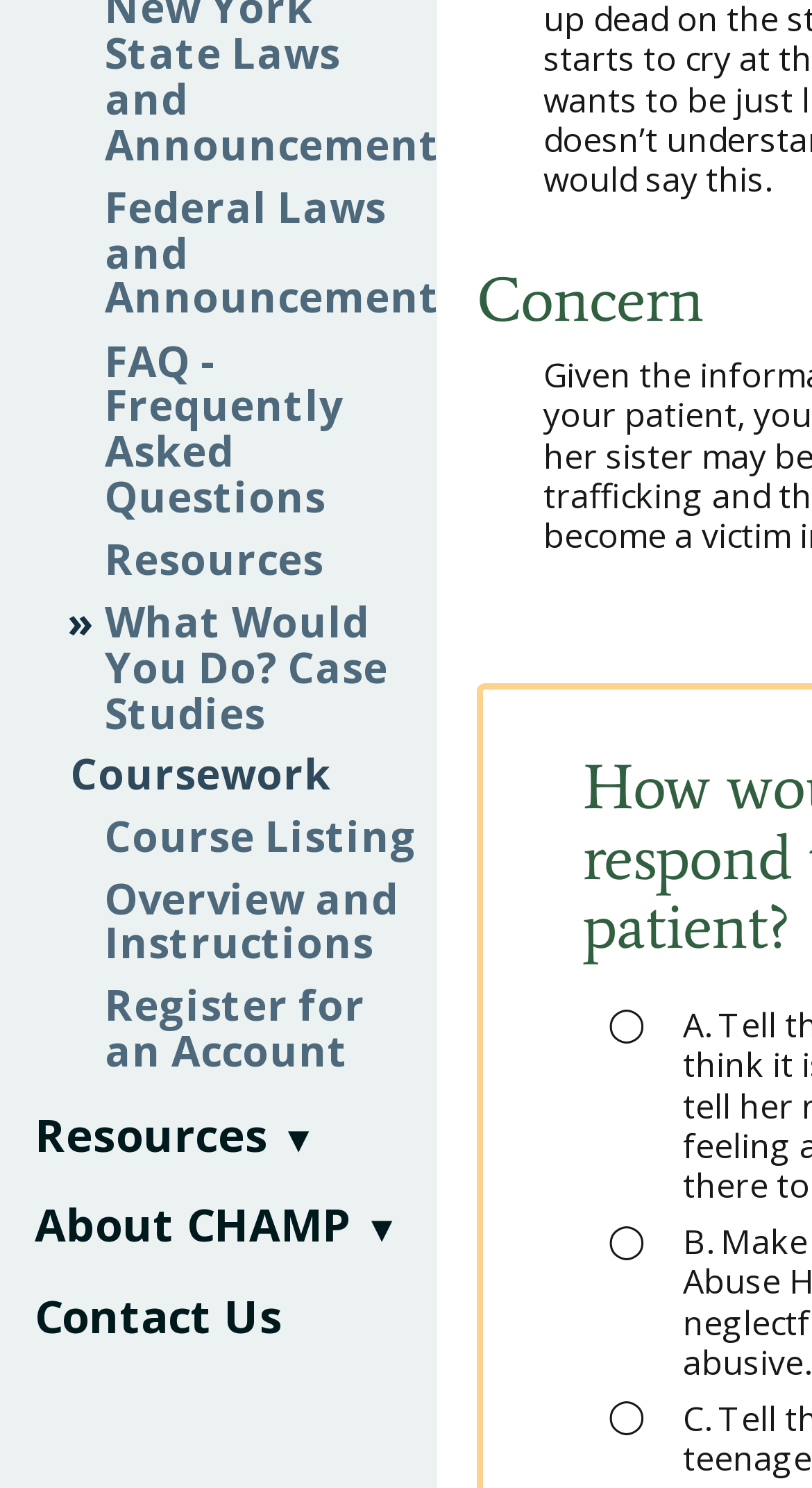Determine the bounding box coordinates of the clickable element to complete this instruction: "Explore Resources". Provide the coordinates in the format of four float numbers between 0 and 1, [left, top, right, bottom].

[0.129, 0.357, 0.398, 0.395]